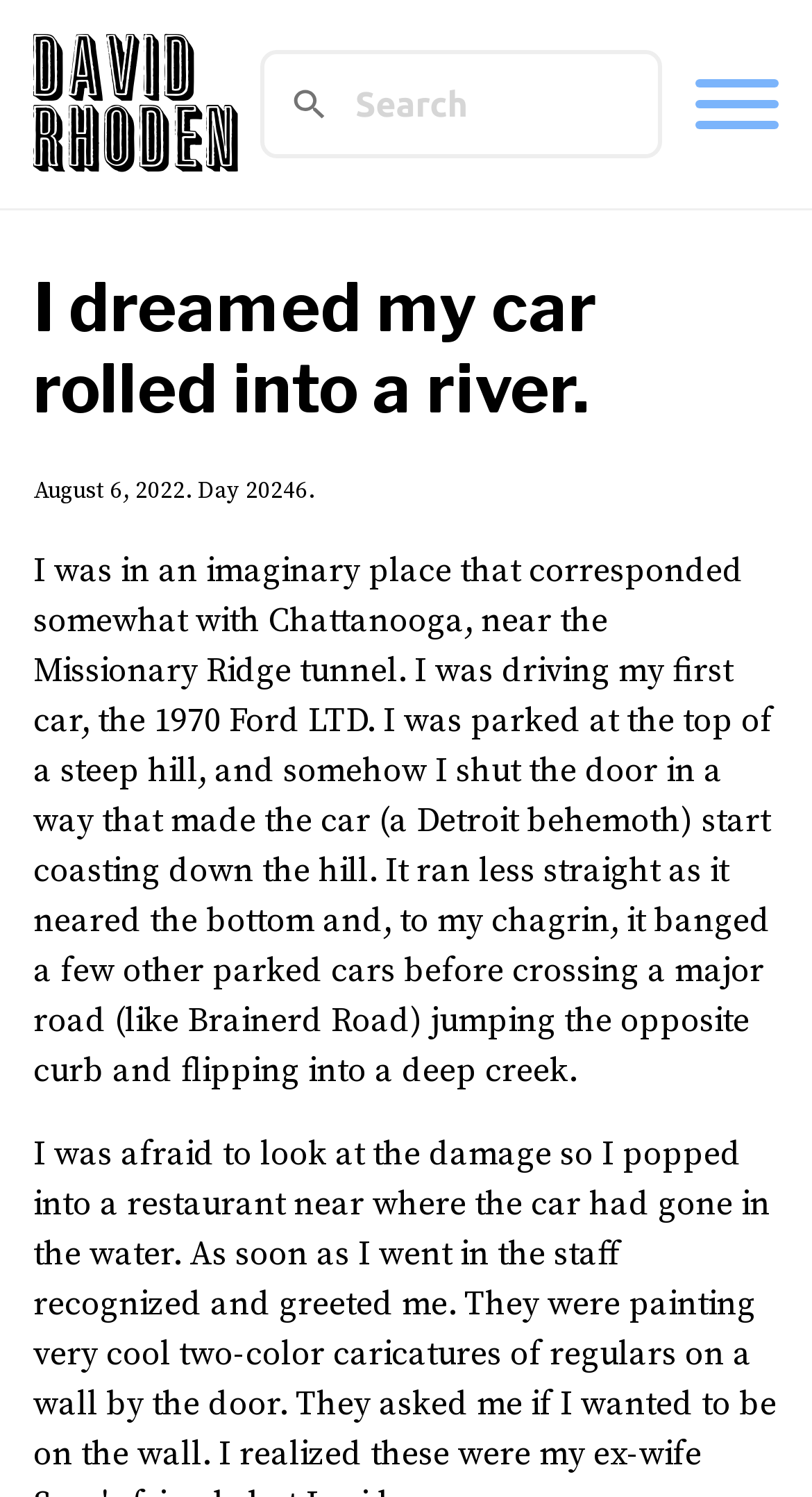Locate the bounding box for the described UI element: "parent_node: Clear placeholder="Search"". Ensure the coordinates are four float numbers between 0 and 1, formatted as [left, top, right, bottom].

[0.322, 0.034, 0.815, 0.105]